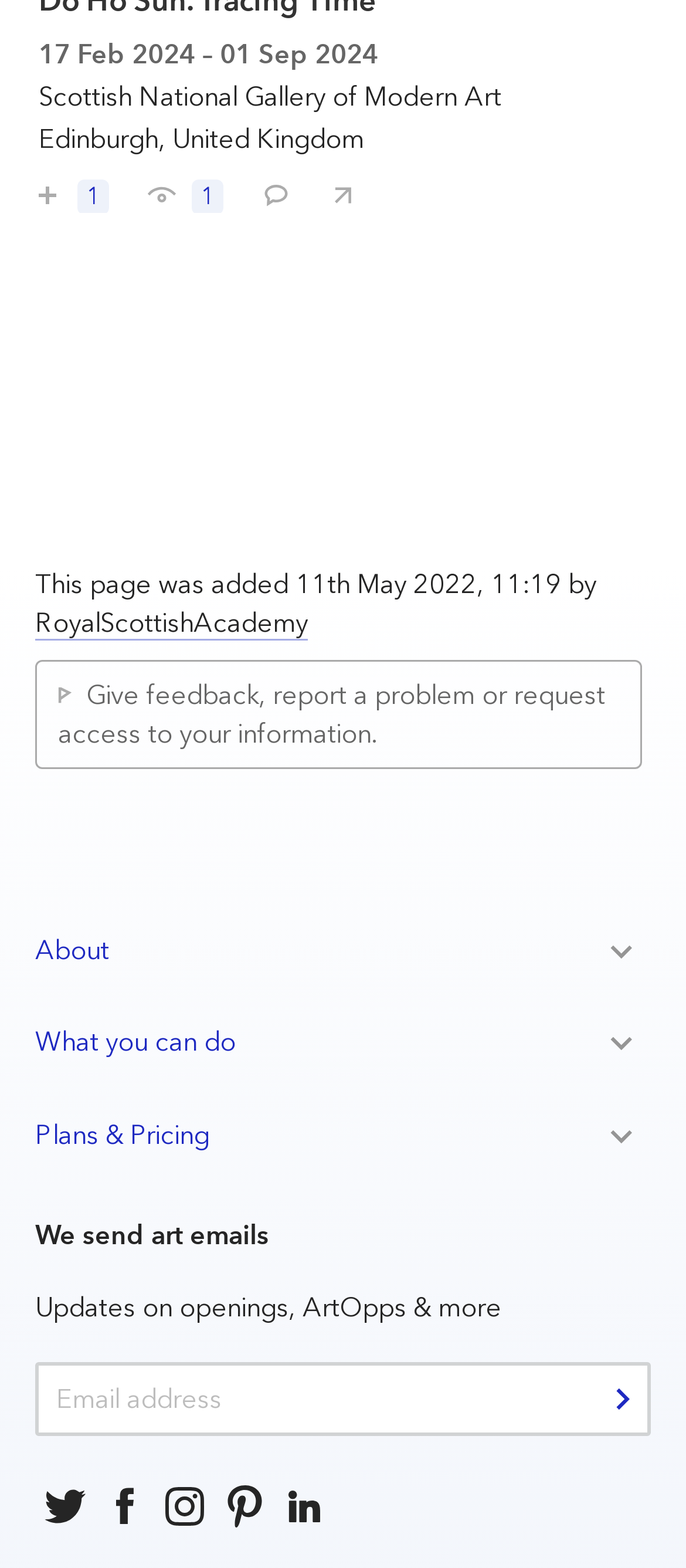Please reply to the following question using a single word or phrase: 
What is the name of the artwork?

Do Ho Suh. Tracing Time